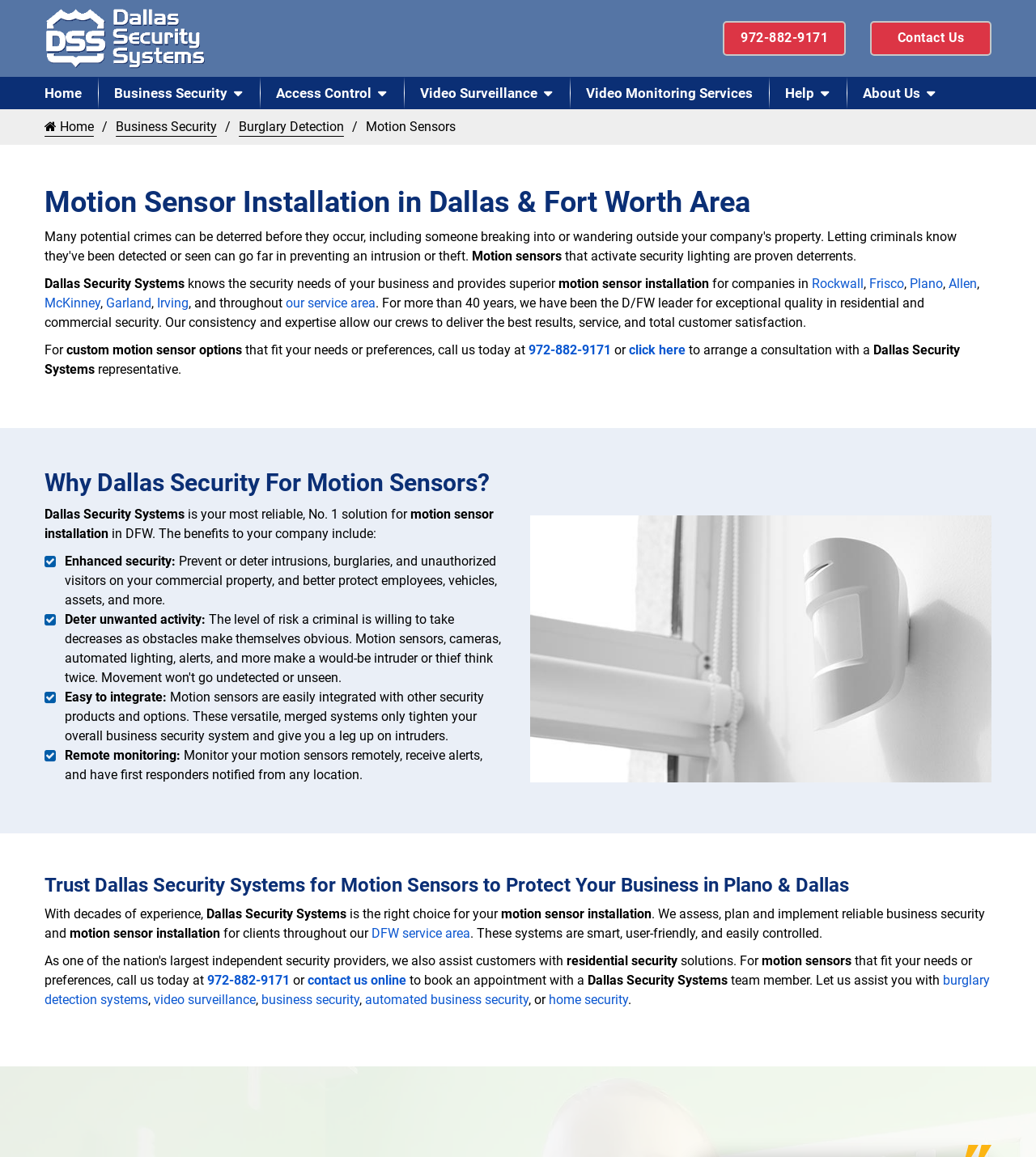Determine the bounding box coordinates of the clickable element necessary to fulfill the instruction: "Click QUICK LINKS". Provide the coordinates as four float numbers within the 0 to 1 range, i.e., [left, top, right, bottom].

None